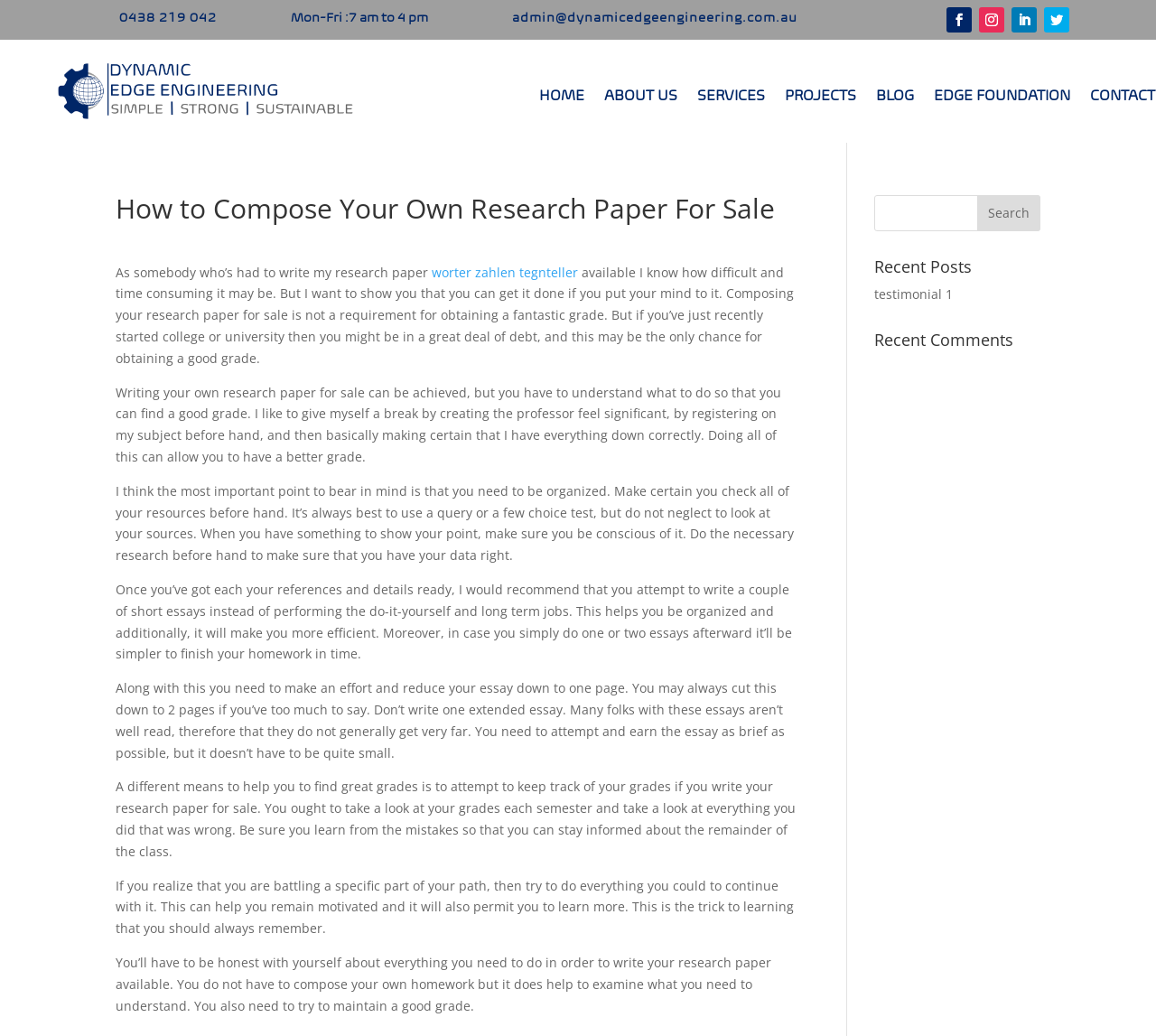Provide a thorough description of the webpage you see.

This webpage appears to be a blog or article page focused on providing guidance on writing research papers. At the top of the page, there is a header section with several icons and a contact information section, including a phone number, email address, and office hours. 

Below the header, there is a navigation menu with links to different sections of the website, including "HOME", "ABOUT US", "SERVICES", "PROJECTS", "BLOG", "EDGE FOUNDATION", and "CONTACT". 

The main content of the page is an article titled "How to Compose Your Own Research Paper For Sale". The article is divided into several paragraphs, each providing tips and advice on writing a research paper, such as the importance of being organized, using proper resources, and keeping track of grades. 

On the right side of the page, there is a search bar with a "Search" button. Below the search bar, there are two sections: "Recent Posts" and "Recent Comments", each with a link to a specific post or comment.